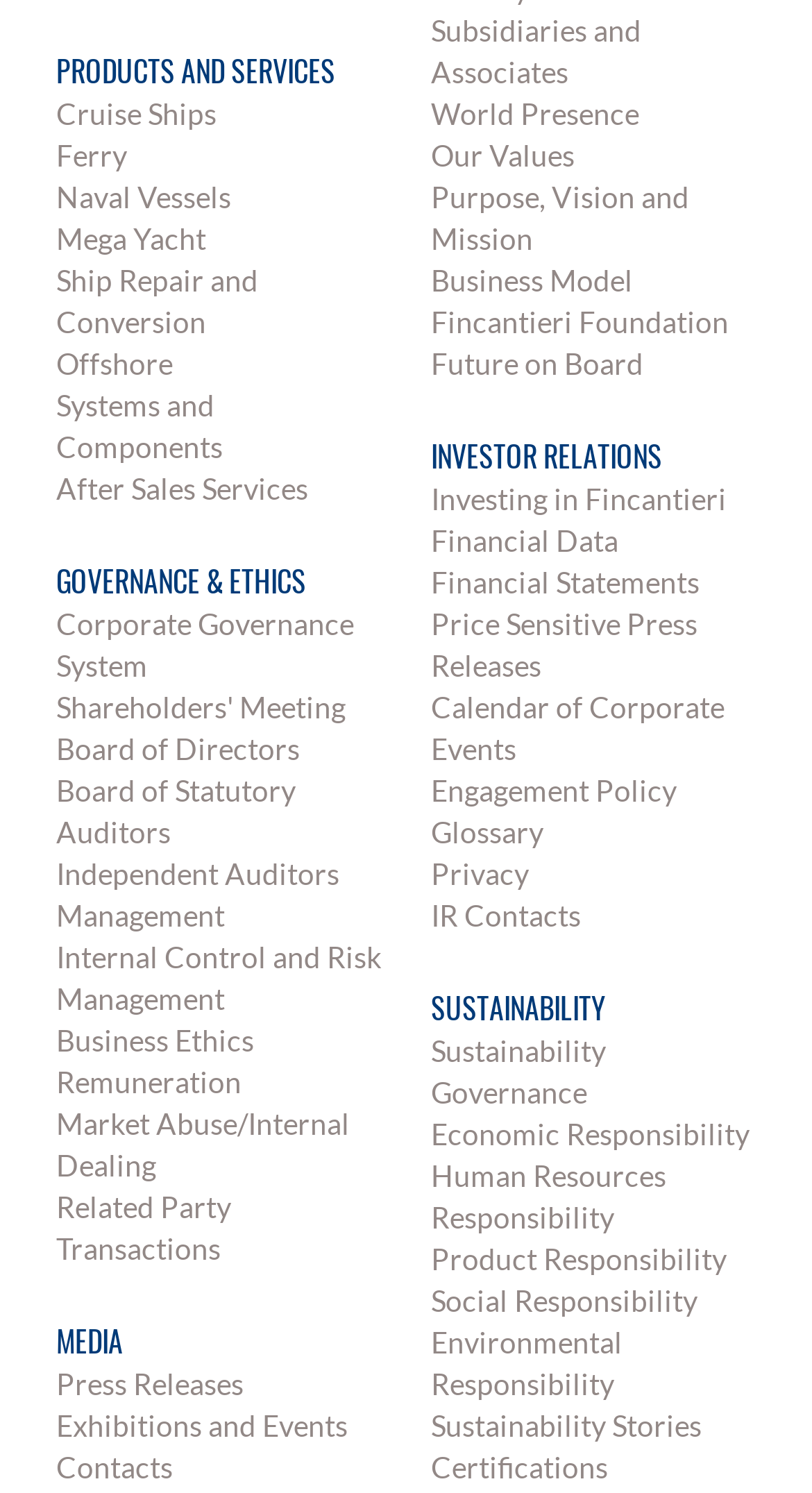How can I contact the company's investor relations?
Please provide a single word or phrase as the answer based on the screenshot.

IR Contacts